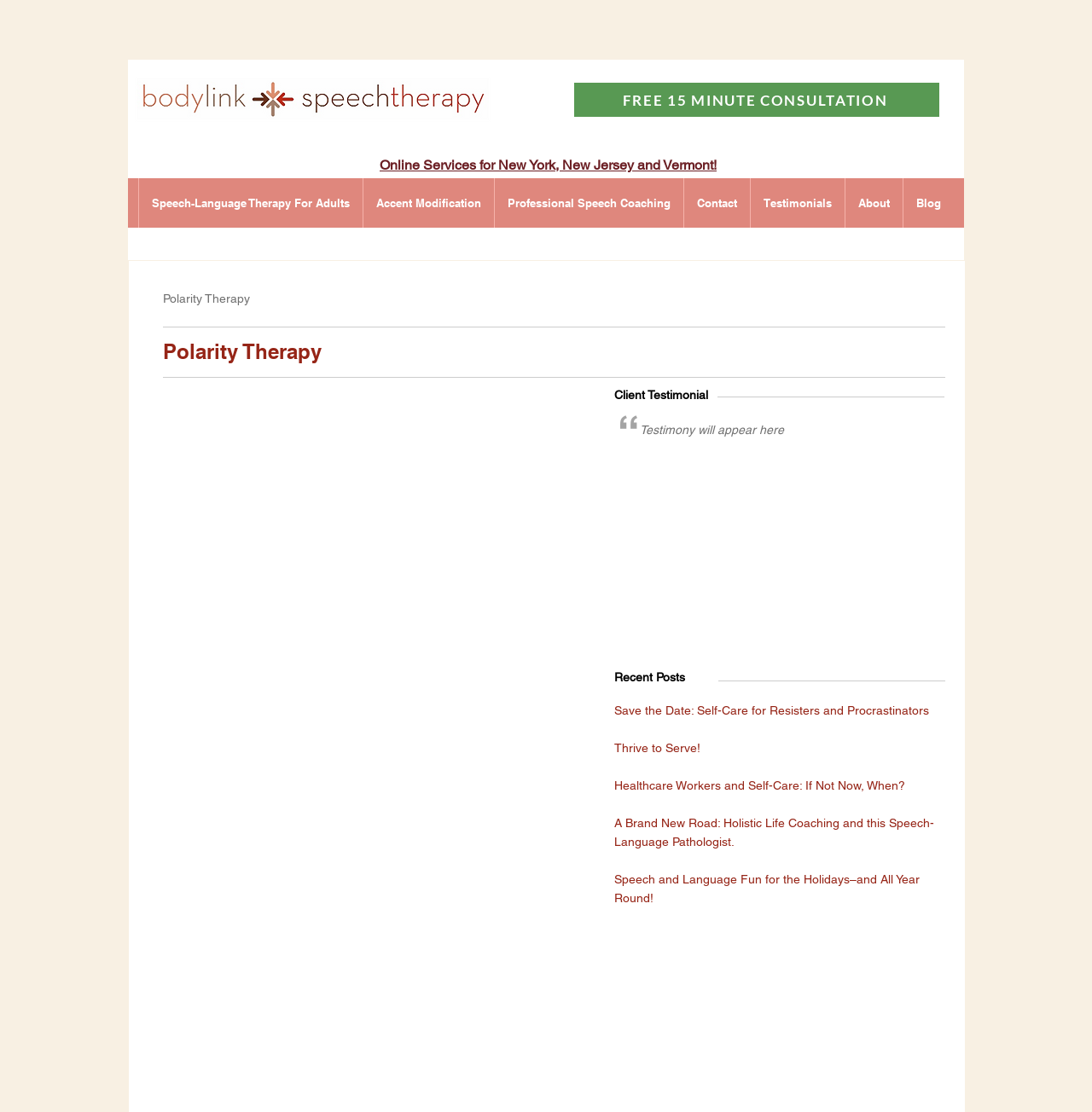Summarize the webpage in an elaborate manner.

The webpage is about Polarity Therapy, a holistic health care system, and its services offered by Alliance Speech and Language in Howell, New Jersey. 

At the top left corner, there is a logo-social image. Next to it, there is a link to a free 15-minute consultation. Below these elements, there is a navigation menu with links to different sections of the website, including Speech-Language Therapy For Adults, Accent Modification, Professional Speech Coaching, Contact, Testimonials, About, and Blog.

On the main content area, there is a heading that reads "Polarity Therapy" followed by a brief description of what Polarity Therapy is. Below this, there is a longer text that explains the principles of Polarity Therapy, its history, and how it works. The text also mentions the benefits of Polarity Therapy, including deep relaxation, stress reduction, increased self-awareness, and overall sense of well-being.

Further down, there is a section that discusses the connection between Polarity Therapy and CranioSacral Therapy. This section explains how both therapies are used by healthcare professionals and how they complement each other.

On the right side of the page, there is a section for client testimonials, with a heading that reads "Client Testimonial" and a placeholder for the actual testimonial. Below this, there is a section for recent blog posts, with links to several articles, including "Save the Date: Self-Care for Resisters and Procrastinators", "Thrive to Serve!", "Healthcare Workers and Self-Care: If Not Now, When?", "A Brand New Road: Holistic Life Coaching and this Speech-Language Pathologist", and "Speech and Language Fun for the Holidays–and All Year Round!".